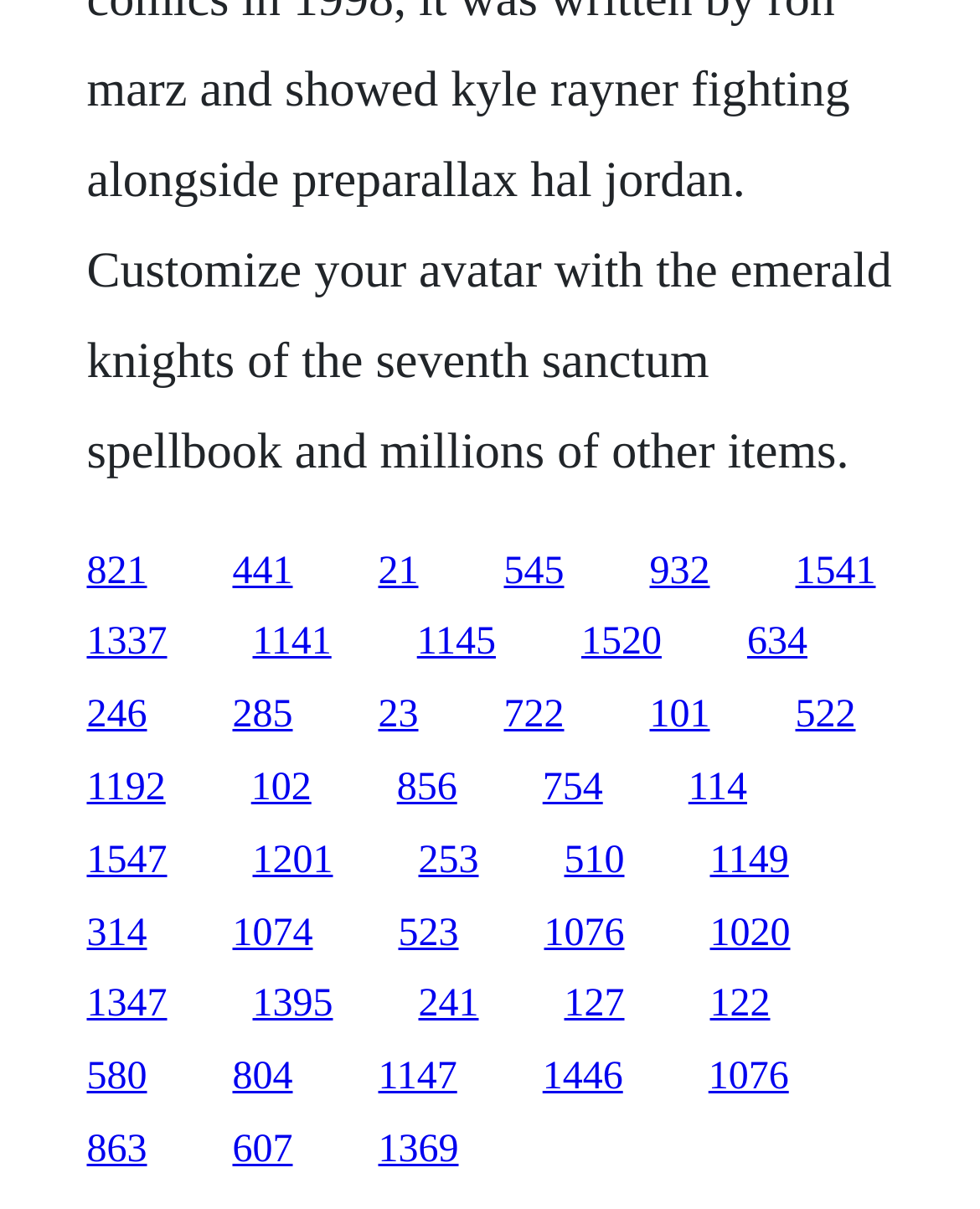Can you determine the bounding box coordinates of the area that needs to be clicked to fulfill the following instruction: "Check website credits"?

None